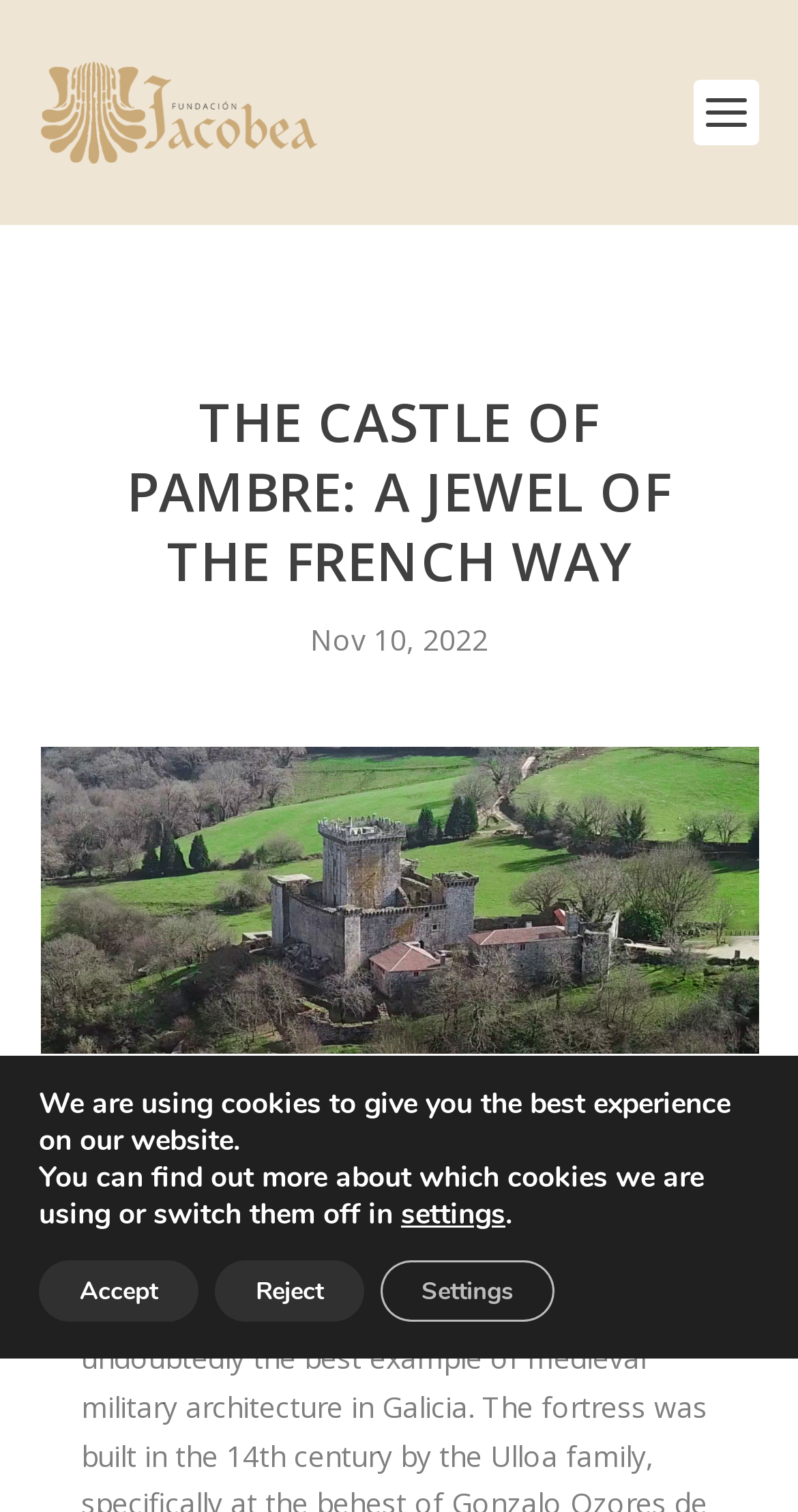How many buttons are in the cookie banner?
Using the screenshot, give a one-word or short phrase answer.

3